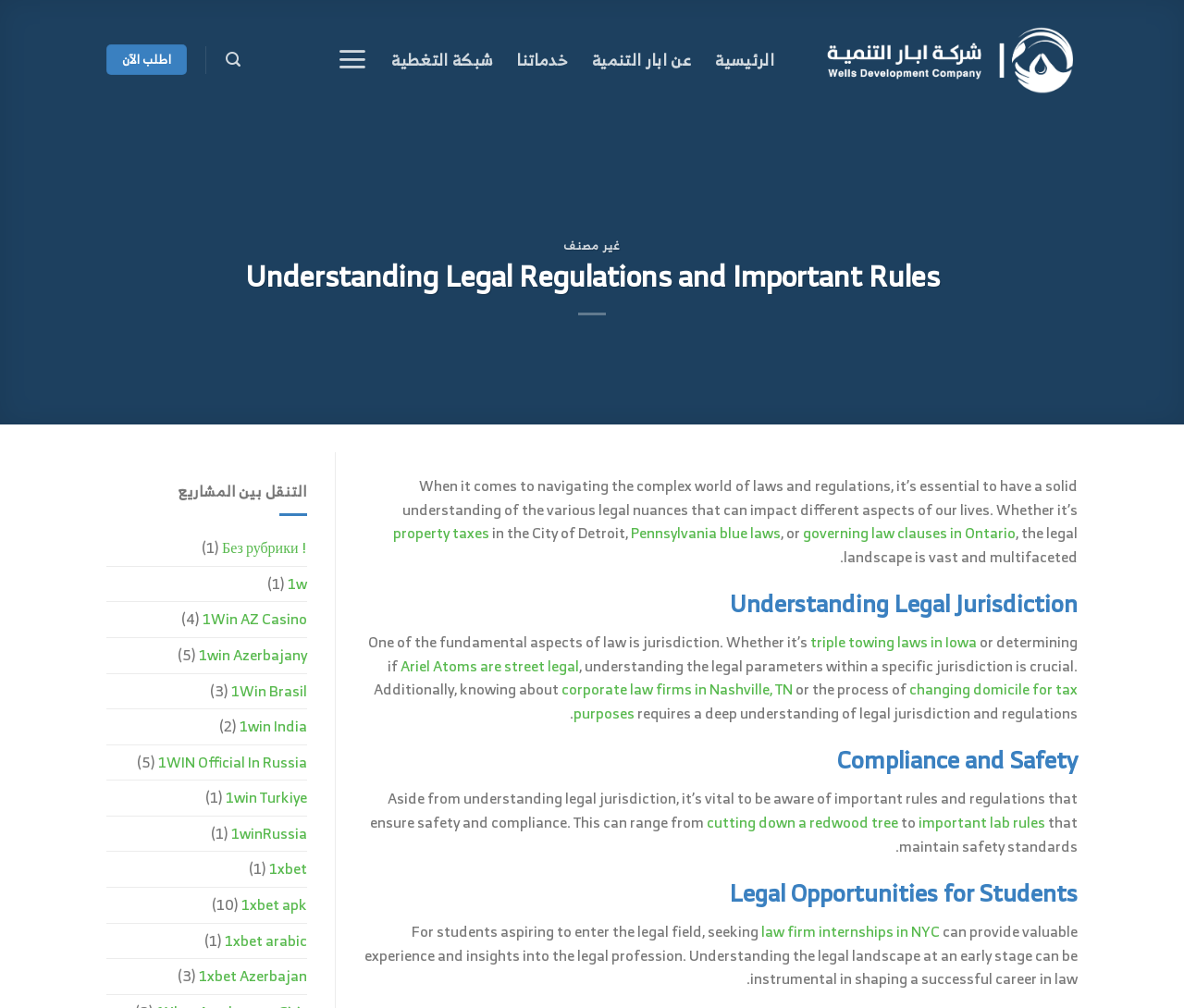Bounding box coordinates are specified in the format (top-left x, top-left y, bottom-right x, bottom-right y). All values are floating point numbers bounded between 0 and 1. Please provide the bounding box coordinate of the region this sentence describes: غير مصنف

[0.476, 0.233, 0.524, 0.253]